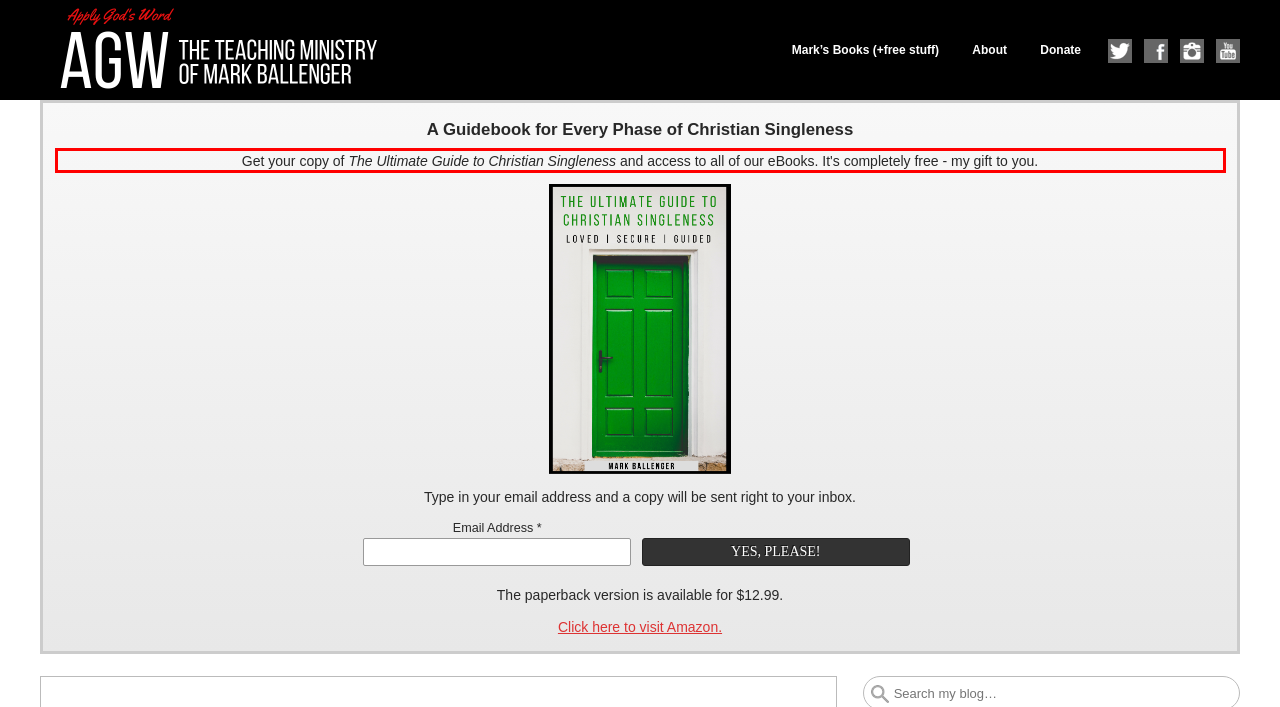Given the screenshot of a webpage, identify the red rectangle bounding box and recognize the text content inside it, generating the extracted text.

Get your copy of The Ultimate Guide to Christian Singleness and access to all of our eBooks. It's completely free - my gift to you.